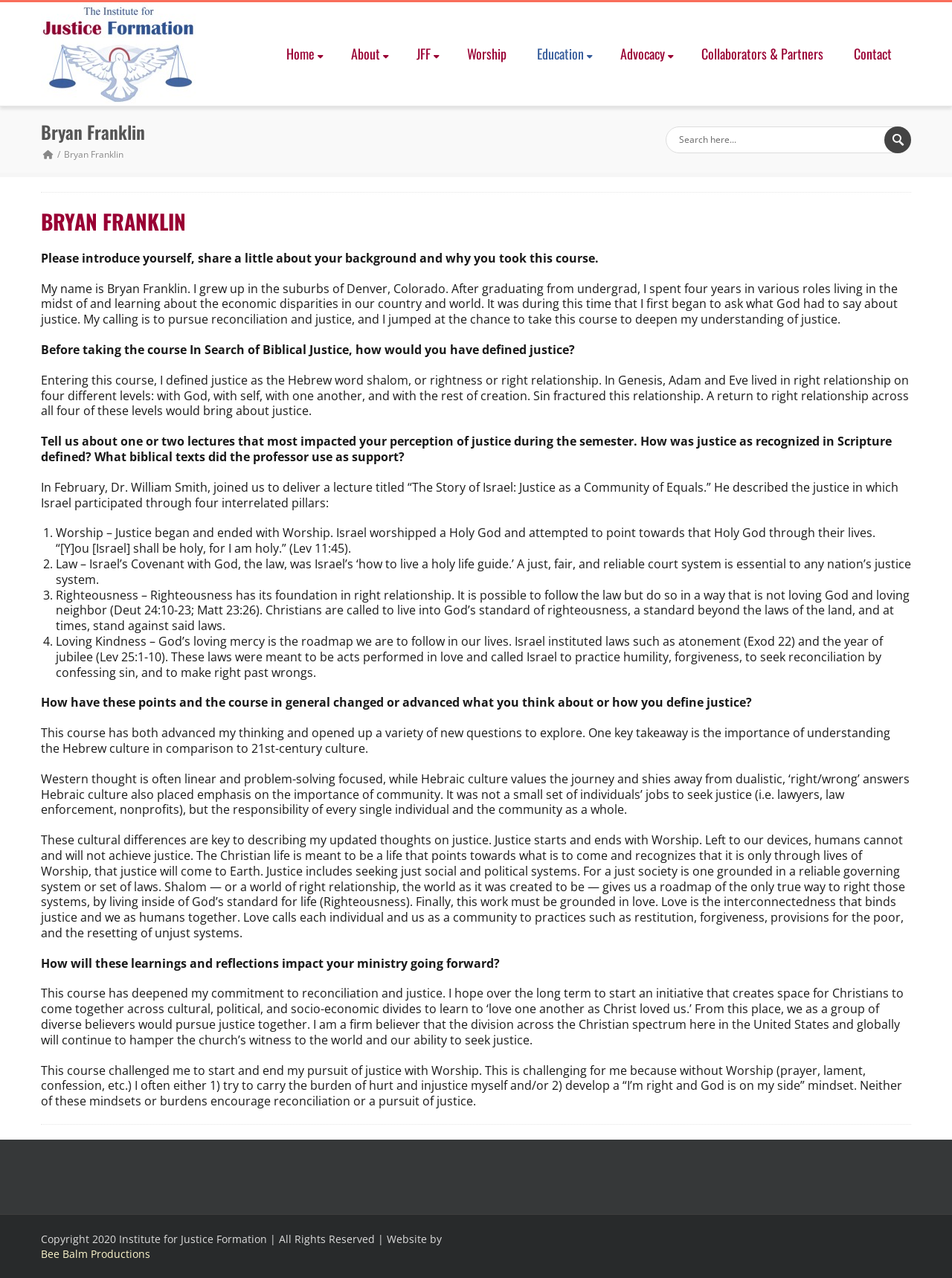What is the topic of the course mentioned?
Carefully analyze the image and provide a thorough answer to the question.

The topic of the course can be inferred from the text 'In Search of Biblical Justice' mentioned in the StaticText 'Before taking the course In Search of Biblical Justice, how would you have defined justice?'. This text is located in the section where Bryan Franklin shares his thoughts about justice.